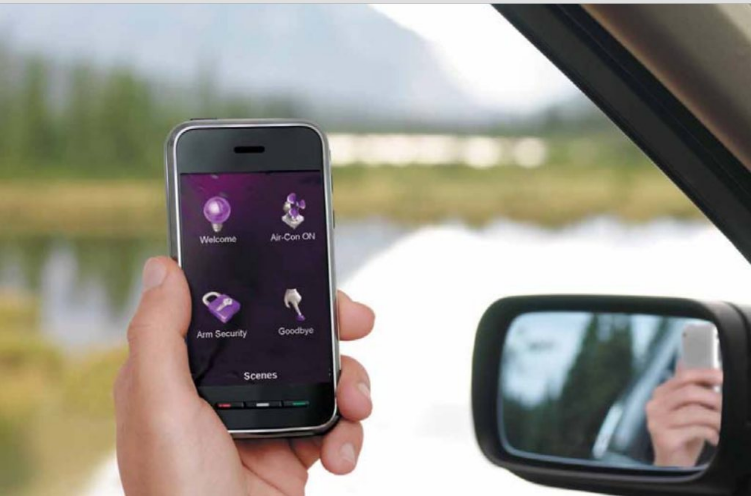Elaborate on all the features and components visible in the image.

The image showcases a person's hand holding a smartphone featuring a sleek interface designed for home automation control. The screen displays several prominent icons including "Welcome," "Air-Con ON," "Arm Security," and "Goodbye," which indicate various functions for managing smart home systems. The background suggests an outdoor setting with natural scenery, possibly near a body of water, enhancing the sense of convenience and control while away from home. In the reflection of the car's side mirror, another individual can be seen holding a phone, symbolizing connectivity and the modern lifestyle enabled by technology. This visual perfectly embodies the theme of integrating smart home solutions into everyday life for increased security and comfort.